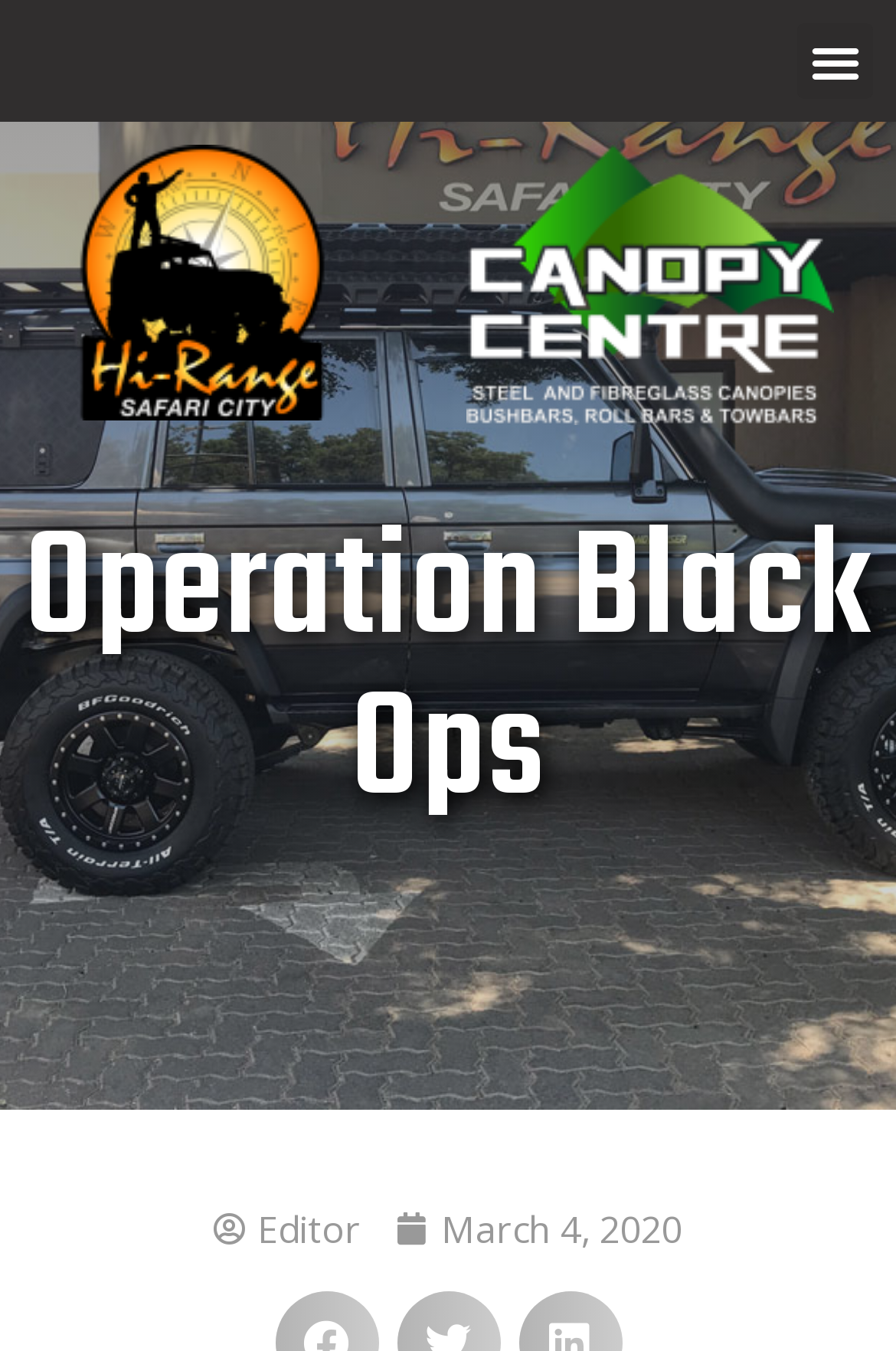Give a concise answer of one word or phrase to the question: 
What is the date mentioned on the webpage?

March 4, 2020